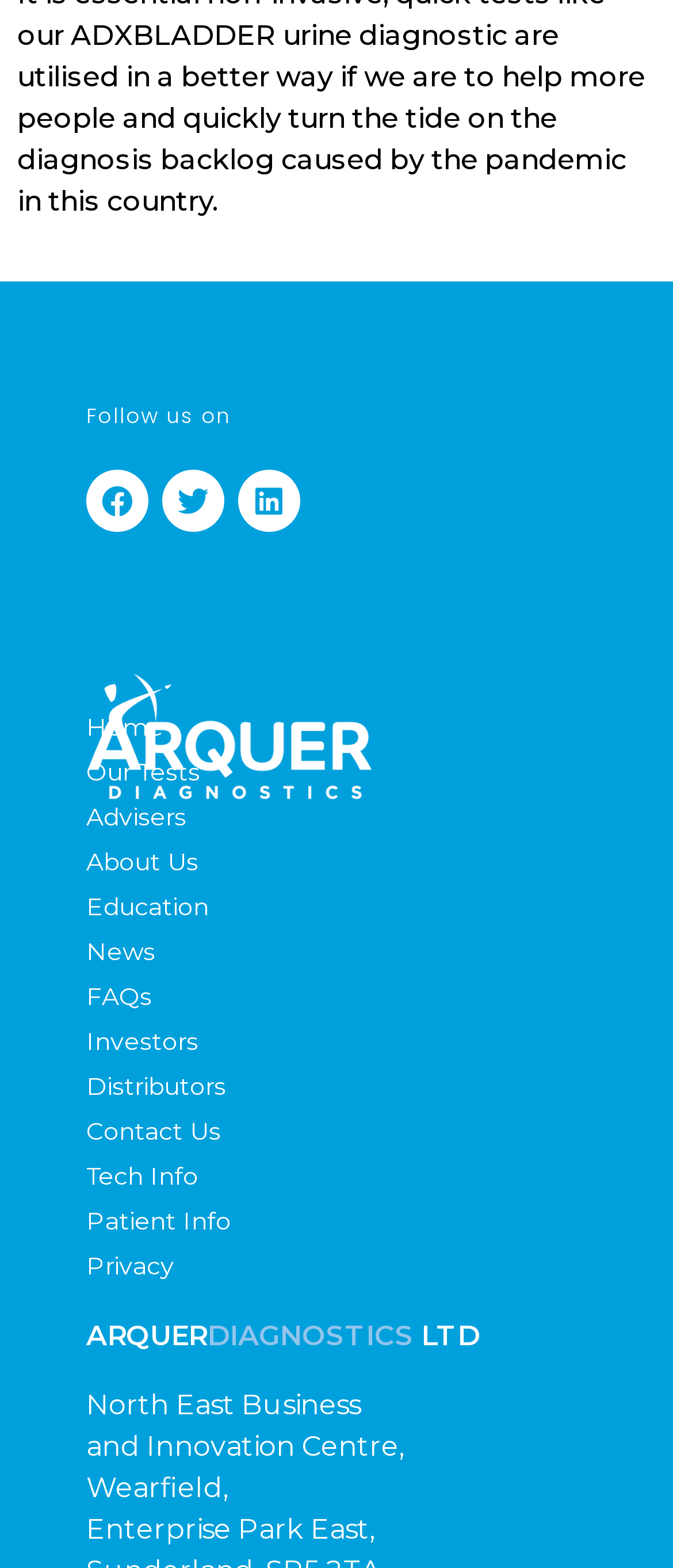Could you indicate the bounding box coordinates of the region to click in order to complete this instruction: "Go to Home page".

[0.128, 0.449, 0.872, 0.478]